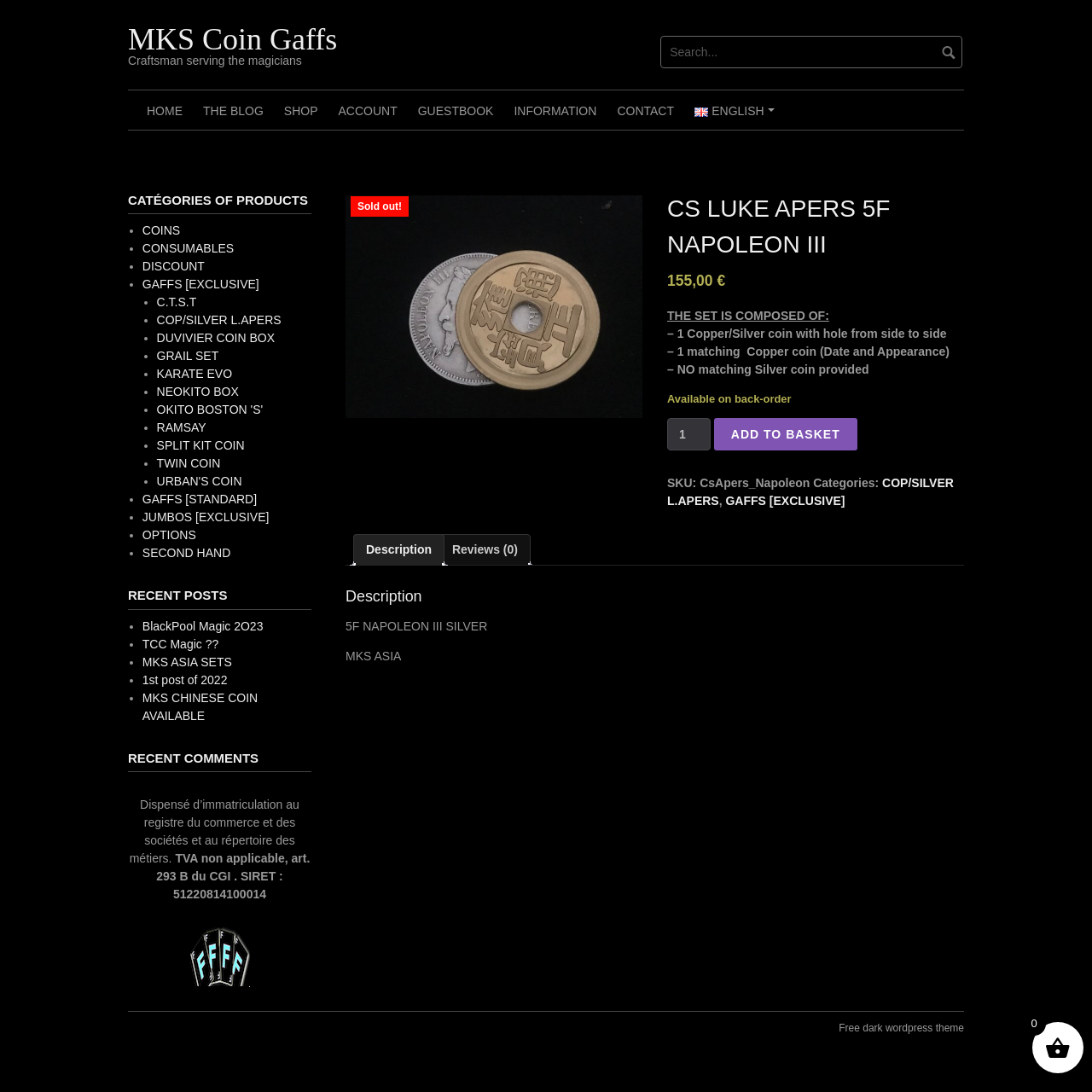Locate the bounding box coordinates of the clickable area to execute the instruction: "Search for wines". Provide the coordinates as four float numbers between 0 and 1, represented as [left, top, right, bottom].

None